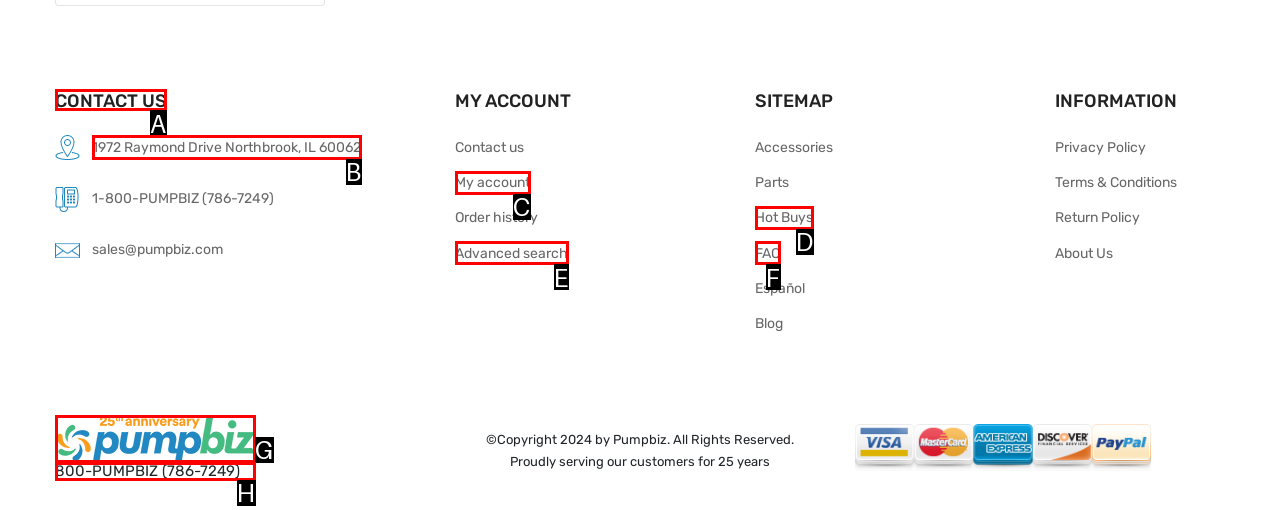Which option should you click on to fulfill this task: Contact us? Answer with the letter of the correct choice.

A